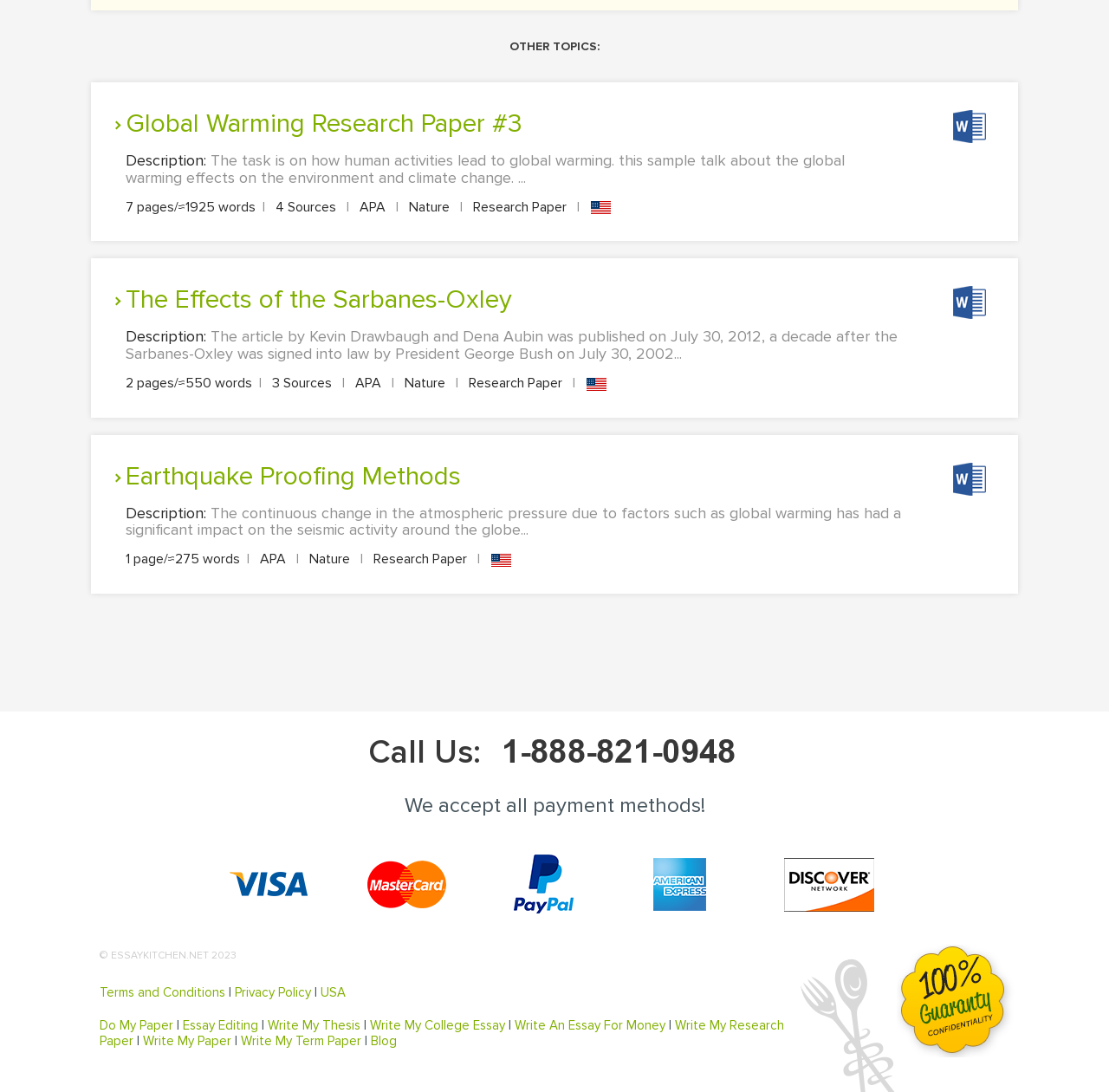Determine the bounding box coordinates for the clickable element required to fulfill the instruction: "View research paper on global warming". Provide the coordinates as four float numbers between 0 and 1, i.e., [left, top, right, bottom].

[0.113, 0.099, 0.812, 0.128]